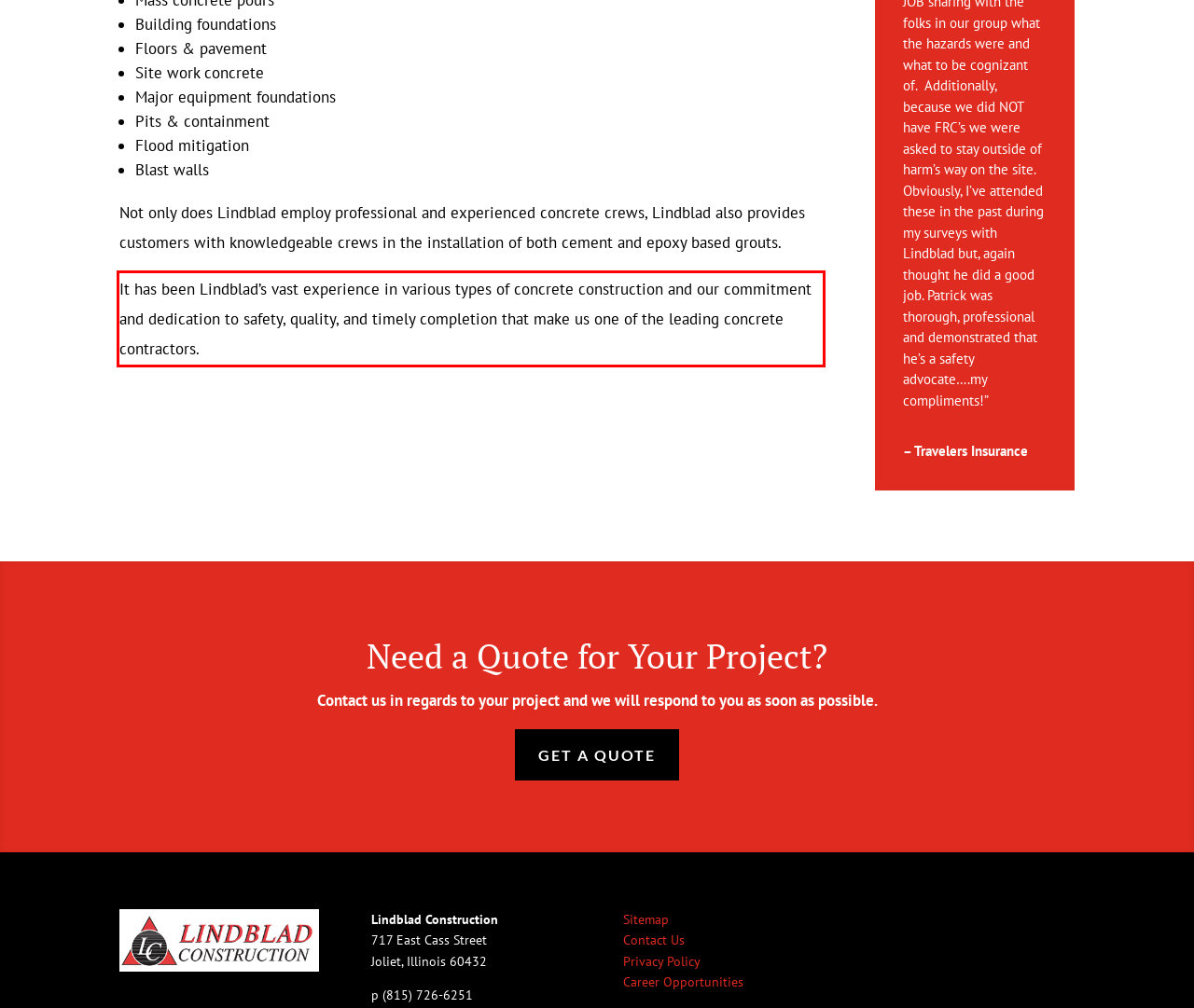Please extract the text content within the red bounding box on the webpage screenshot using OCR.

It has been Lindblad’s vast experience in various types of concrete construction and our commitment and dedication to safety, quality, and timely completion that make us one of the leading concrete contractors.